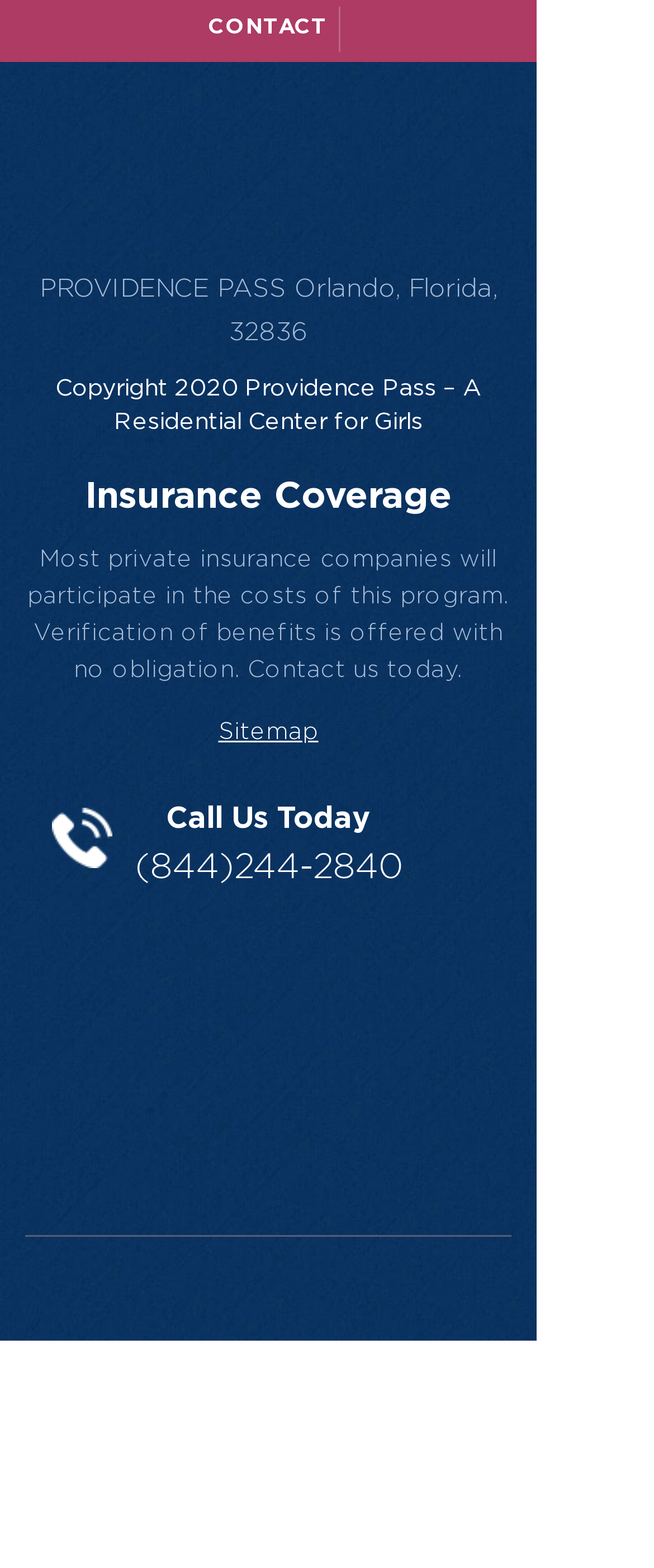Please find and report the bounding box coordinates of the element to click in order to perform the following action: "Visit the sitemap". The coordinates should be expressed as four float numbers between 0 and 1, in the format [left, top, right, bottom].

[0.038, 0.461, 0.782, 0.475]